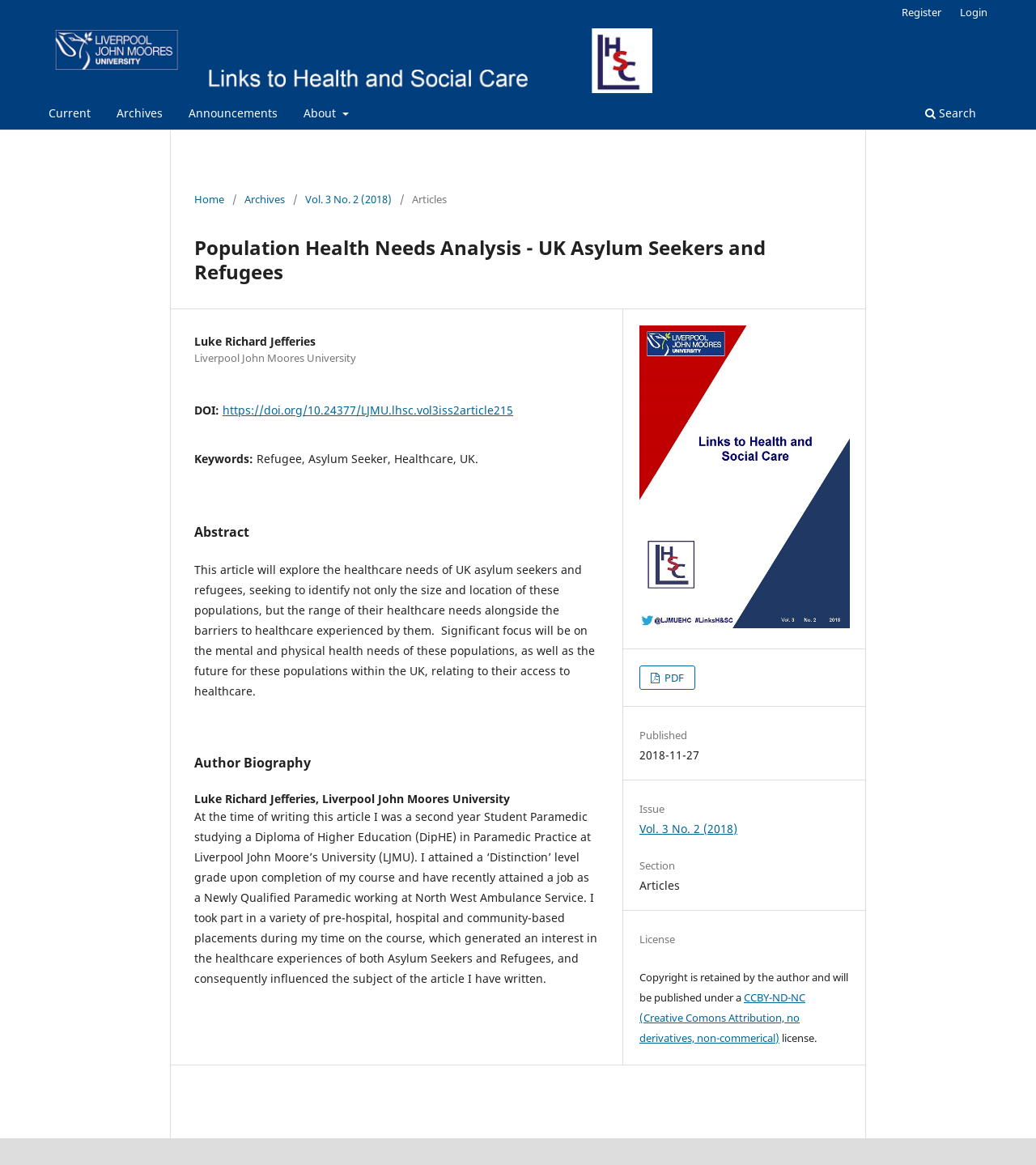Please give the bounding box coordinates of the area that should be clicked to fulfill the following instruction: "View OUR PROJECTS". The coordinates should be in the format of four float numbers from 0 to 1, i.e., [left, top, right, bottom].

None